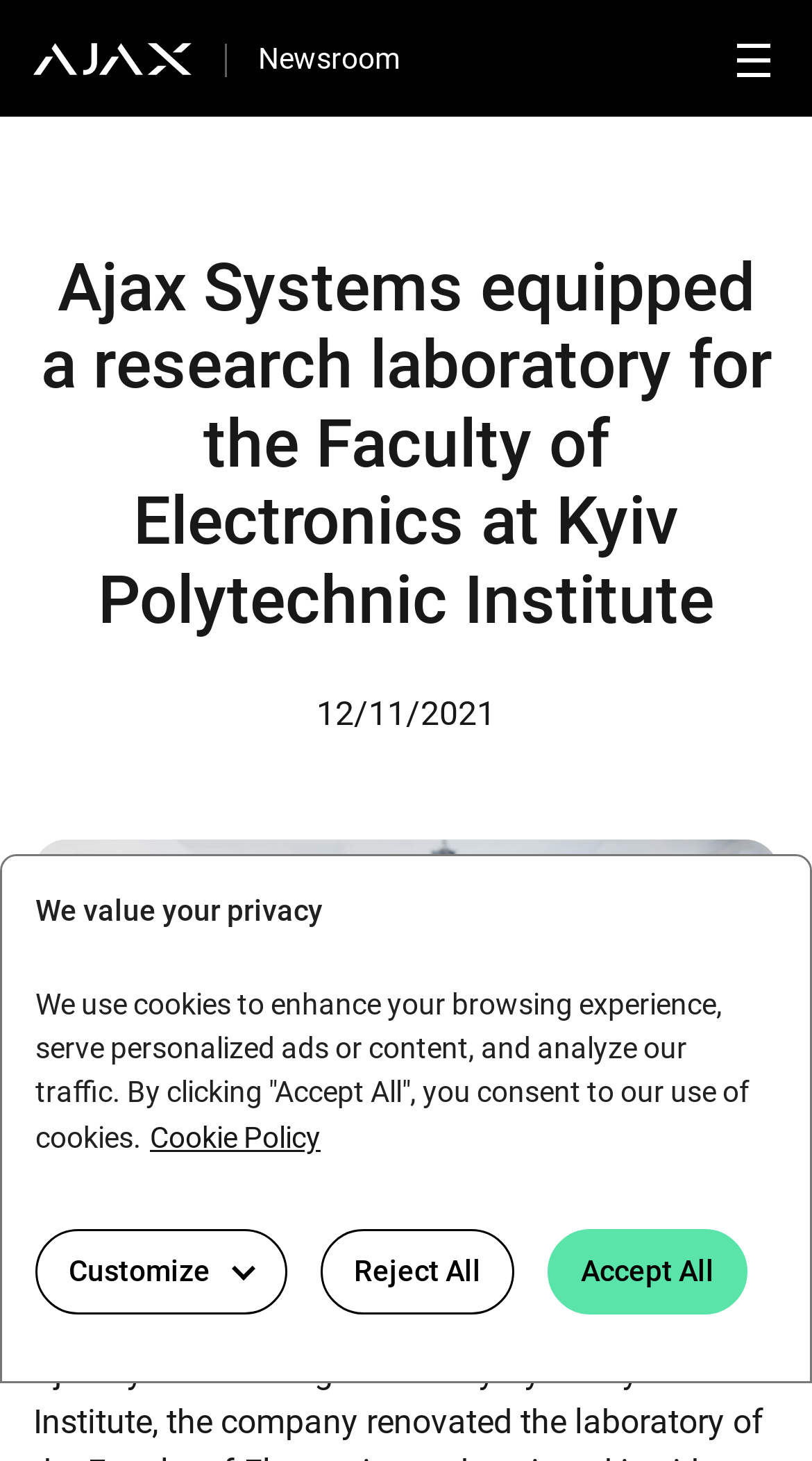Provide a thorough description of the webpage you see.

The webpage appears to be a news article from the Ajax Systems Newsroom. At the top of the page, there is a banner with a privacy policy notification, which includes a heading "We value your privacy" and several buttons to customize, reject, or accept cookies. Below this banner, there is a link to the main Ajax Systems page, accompanied by the Ajax Systems logo and a "Newsroom" label.

On the top-right corner, there is a main menu button that, when expanded, reveals a navigation menu. The main content of the page is a news article with a heading "Ajax Systems equipped a research laboratory for the Faculty of Electronics at Kyiv Polytechnic Institute". This heading is followed by a timestamp "12/11/2021". The article's text begins with the sentence "Within the Memorandum of Cooperation between Ajax Systems and Igor Sikorsky Kyiv Polytechnic Institute, the company renovated the laboratory of...". There is also a link to the "Memorandum of Cooperation" within the article.